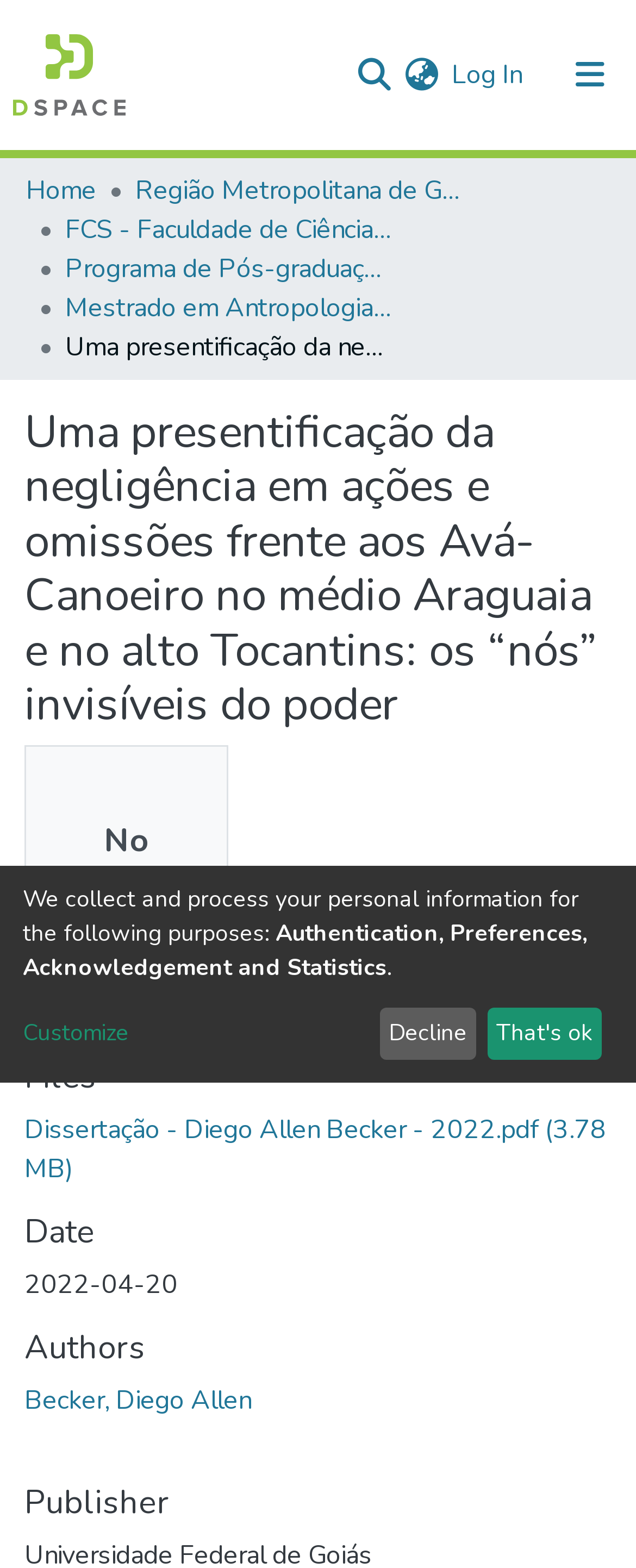With reference to the screenshot, provide a detailed response to the question below:
Who is the author of the dissertation?

I found a heading called 'Authors' and below it, there is a link to the author's name, which is Diego Allen Becker.